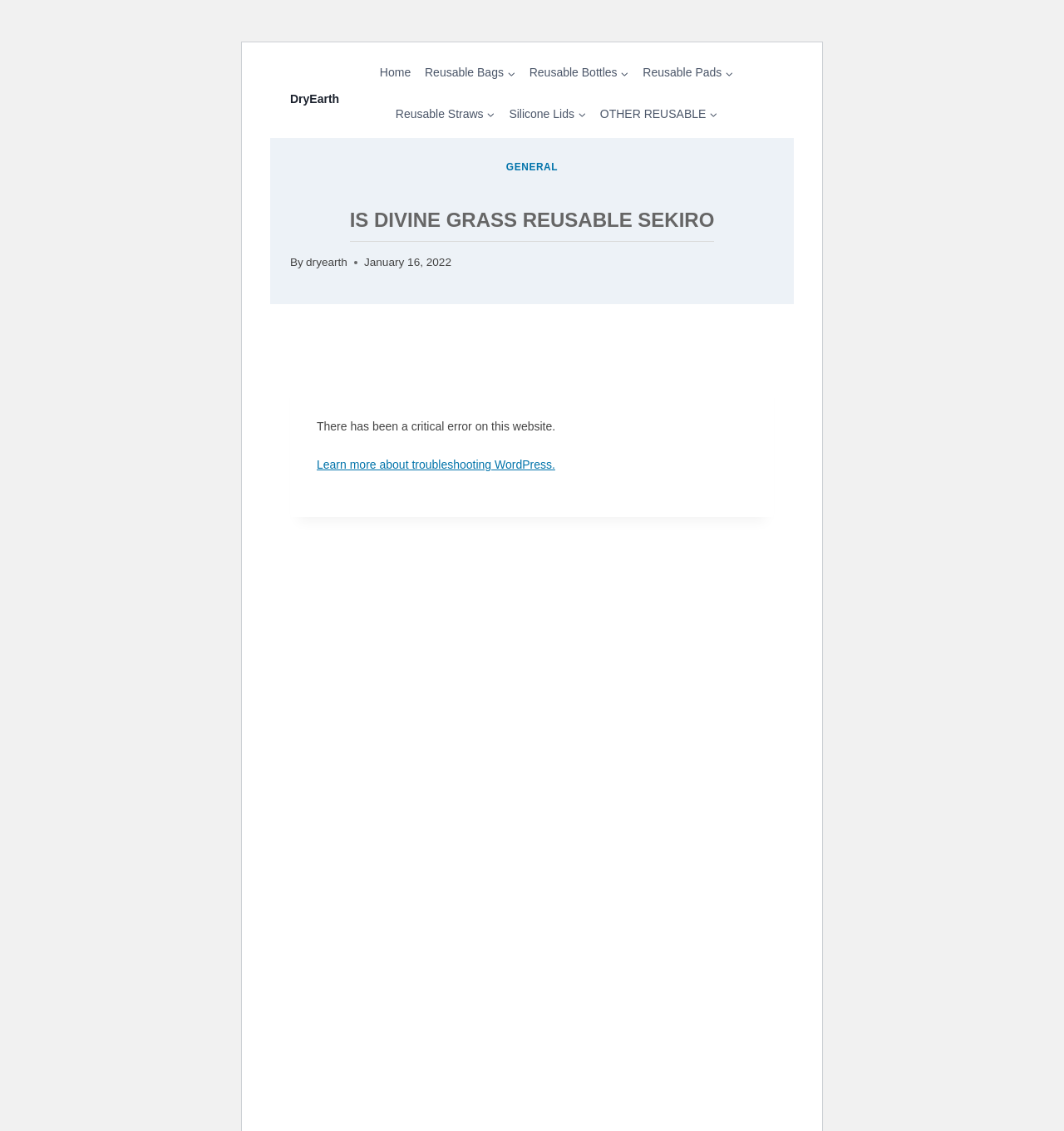Identify the title of the webpage and provide its text content.

IS DIVINE GRASS REUSABLE SEKIRO